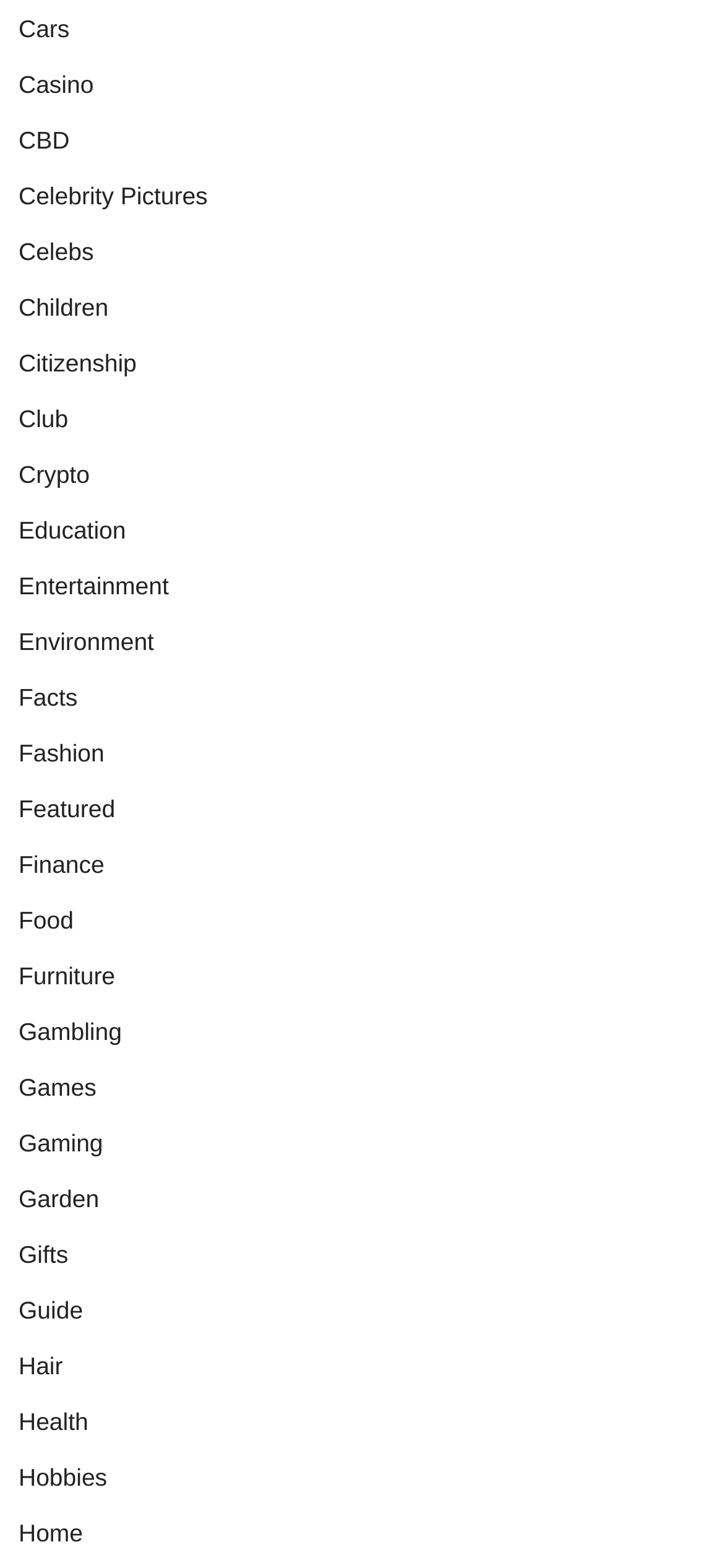Please find the bounding box coordinates of the element that must be clicked to perform the given instruction: "Visit the Entertainment page". The coordinates should be four float numbers from 0 to 1, i.e., [left, top, right, bottom].

[0.026, 0.364, 0.233, 0.382]